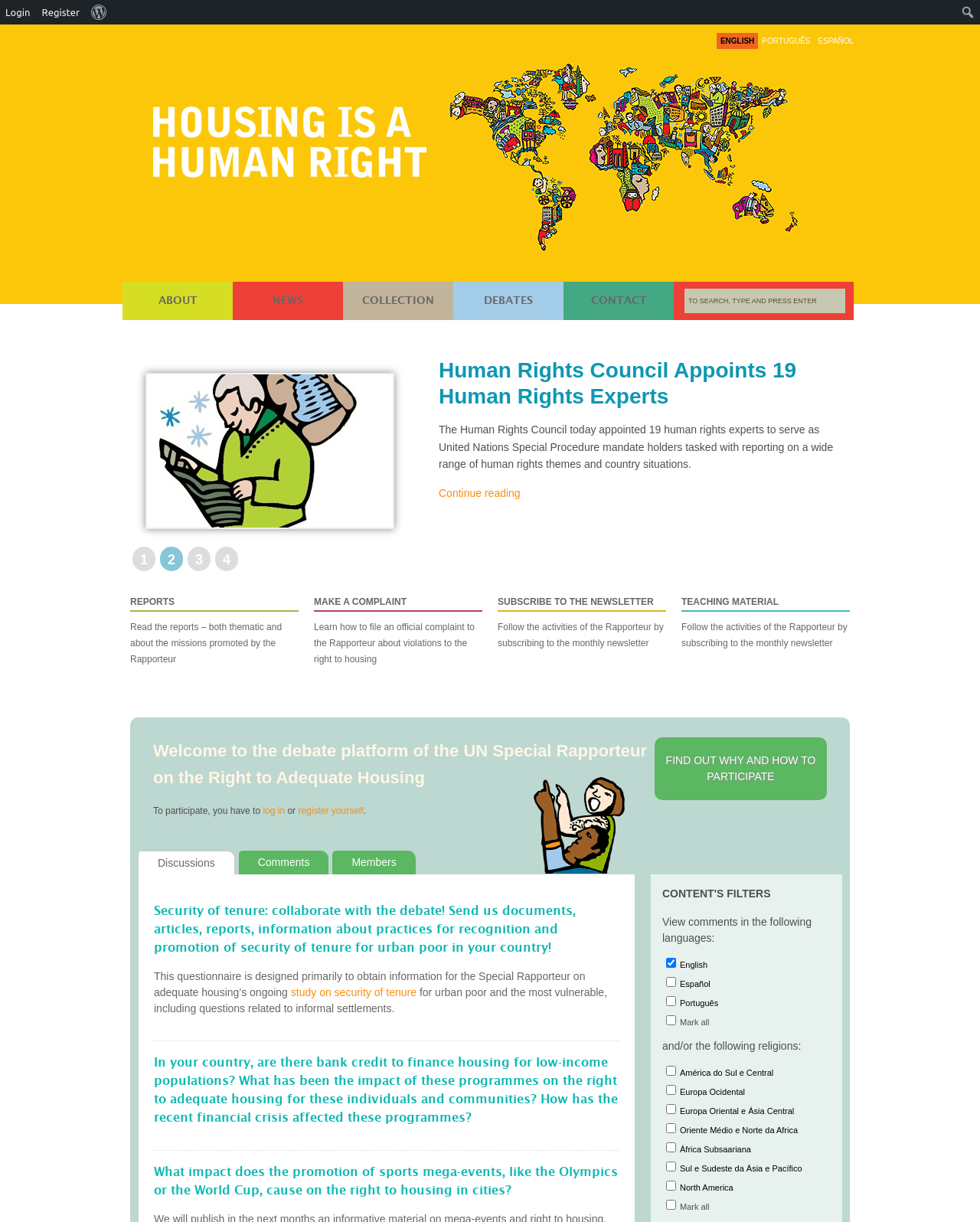Determine the bounding box coordinates of the region I should click to achieve the following instruction: "Learn how to file a complaint". Ensure the bounding box coordinates are four float numbers between 0 and 1, i.e., [left, top, right, bottom].

[0.32, 0.486, 0.492, 0.546]